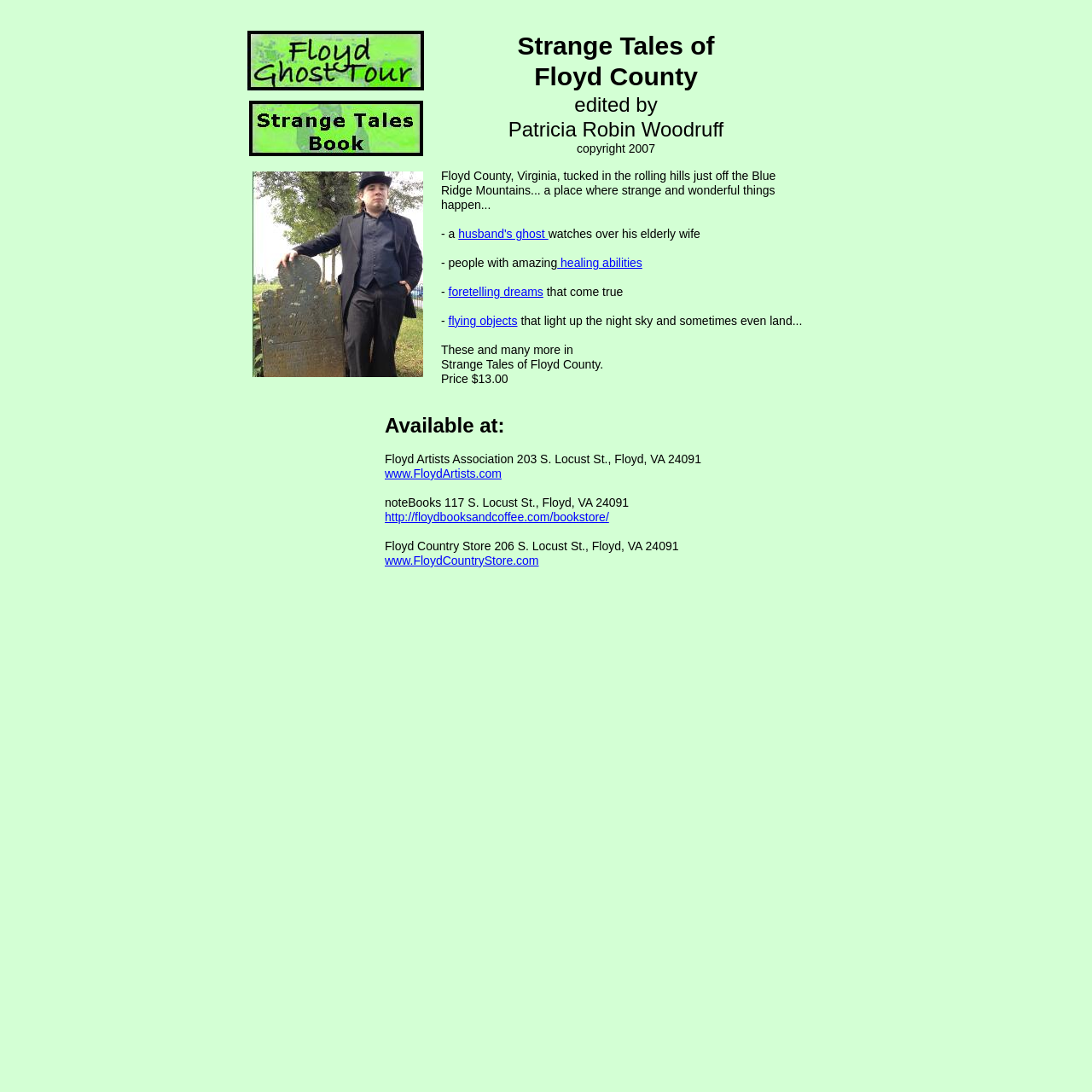Give the bounding box coordinates for the element described as: "Innovation".

None